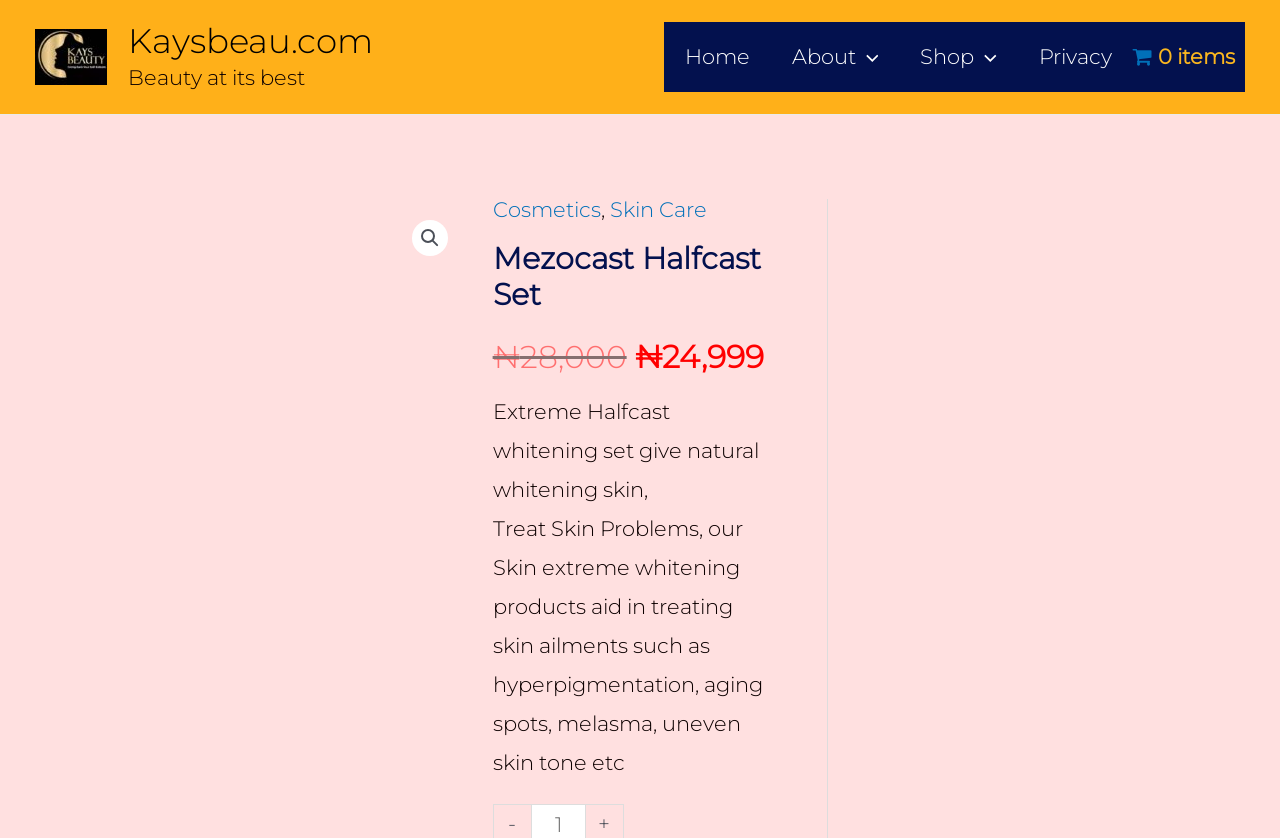From the webpage screenshot, predict the bounding box of the UI element that matches this description: "title="halfcast set new pic"".

[0.134, 0.238, 0.366, 0.712]